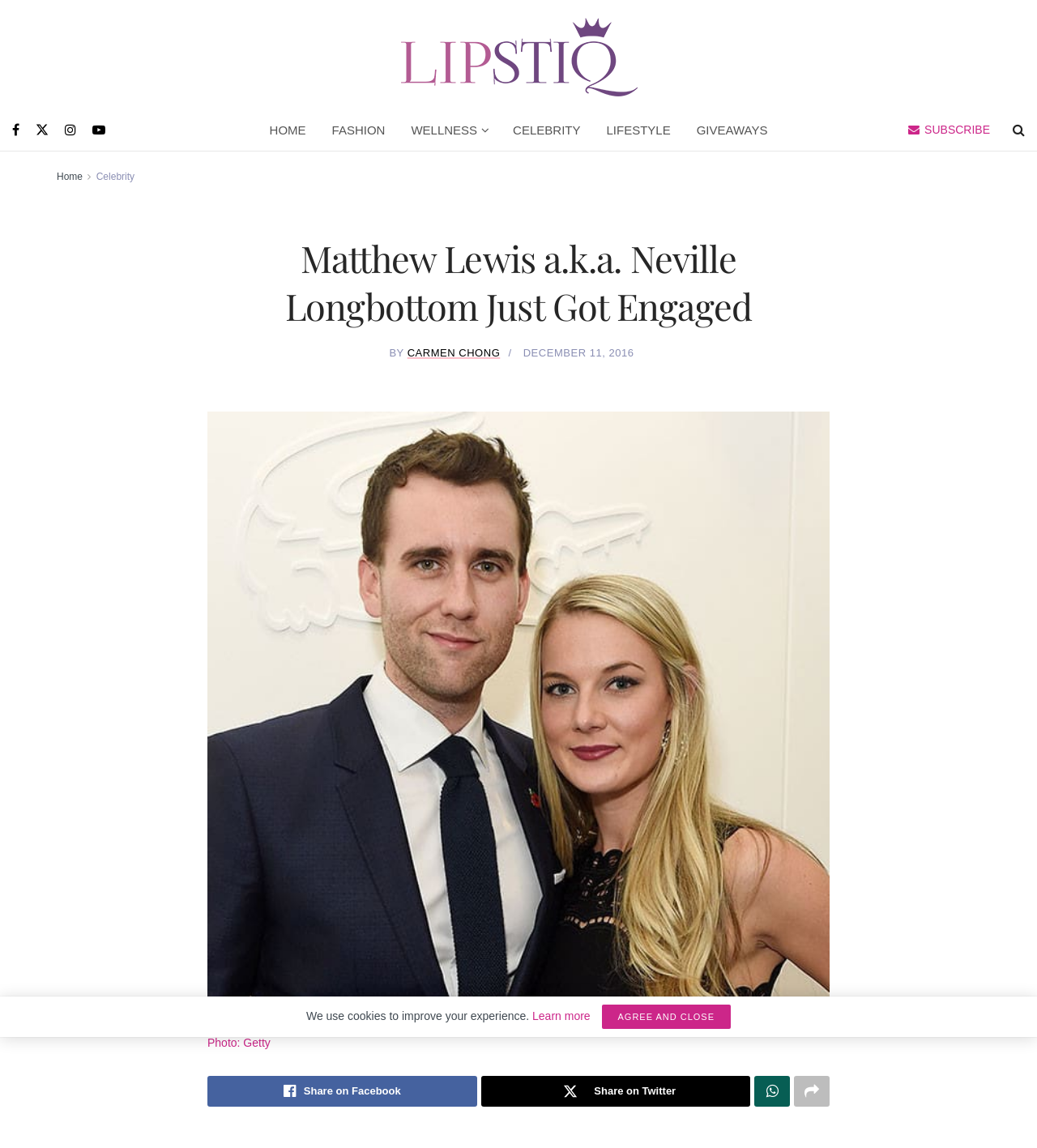Could you find the bounding box coordinates of the clickable area to complete this instruction: "Go to the HOME page"?

[0.247, 0.096, 0.307, 0.131]